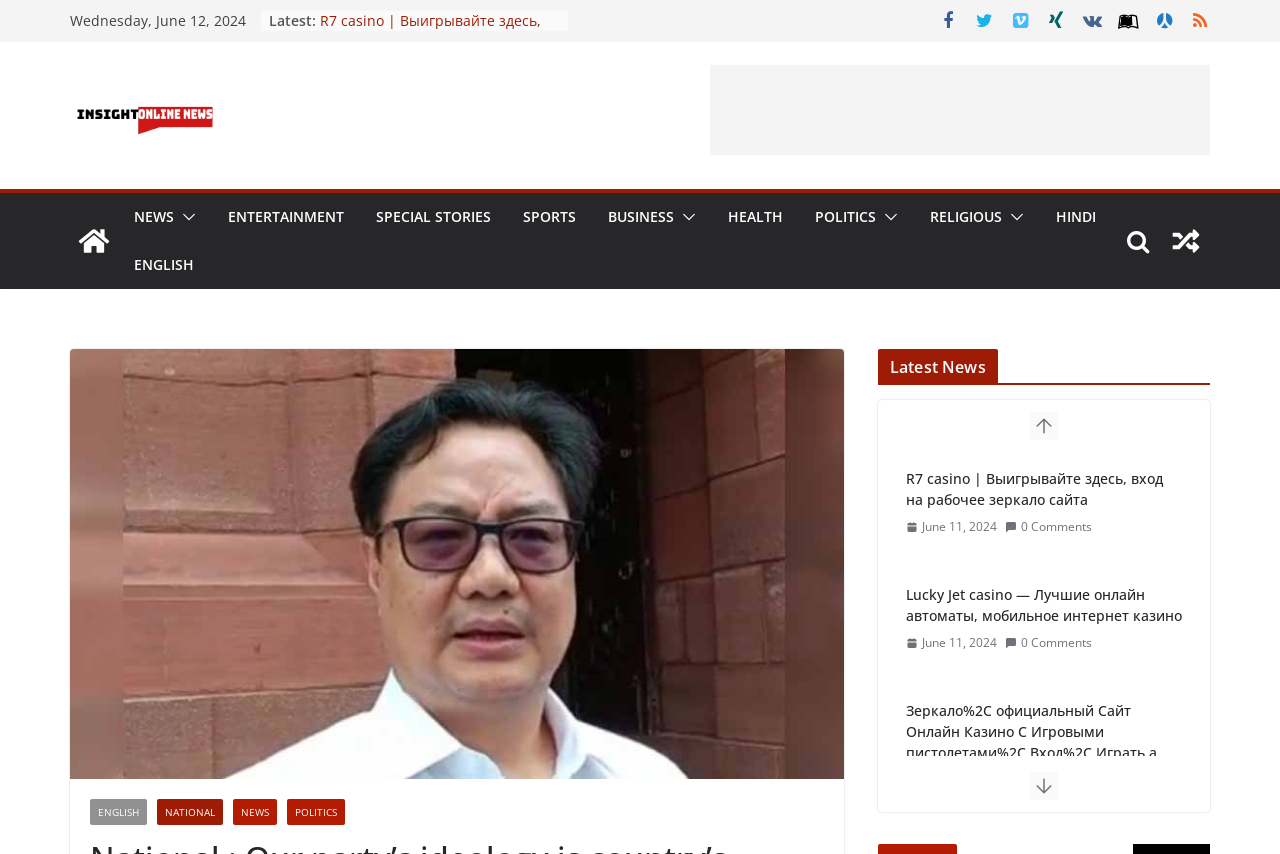Analyze the image and deliver a detailed answer to the question: What is the category of news displayed in the middle section of the webpage?

I looked at the middle section of the webpage and found a heading element that says 'Latest News', which suggests that the news articles displayed below it belong to this category.